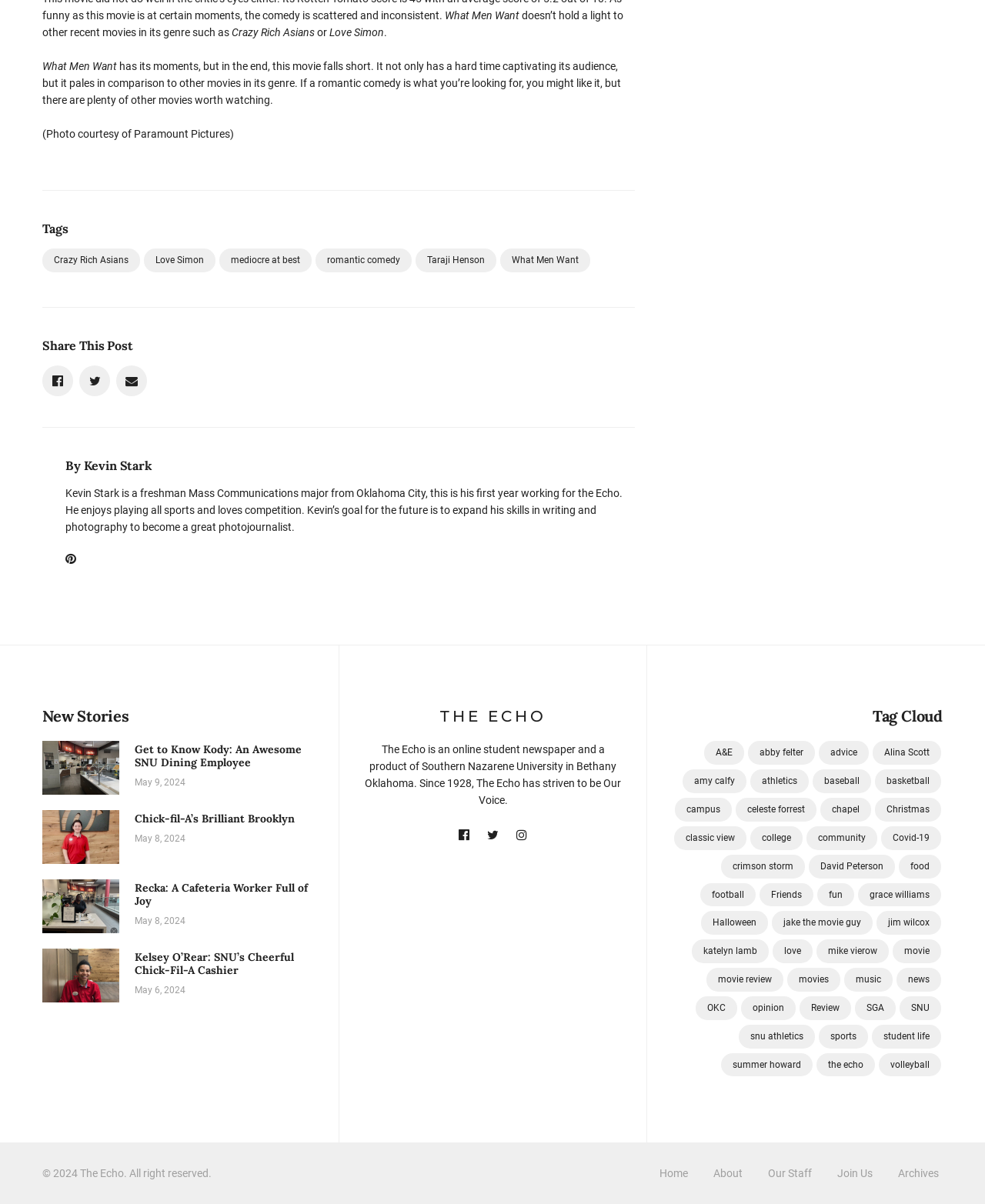Who is the author of the article?
Using the image, provide a concise answer in one word or a short phrase.

Kevin Stark